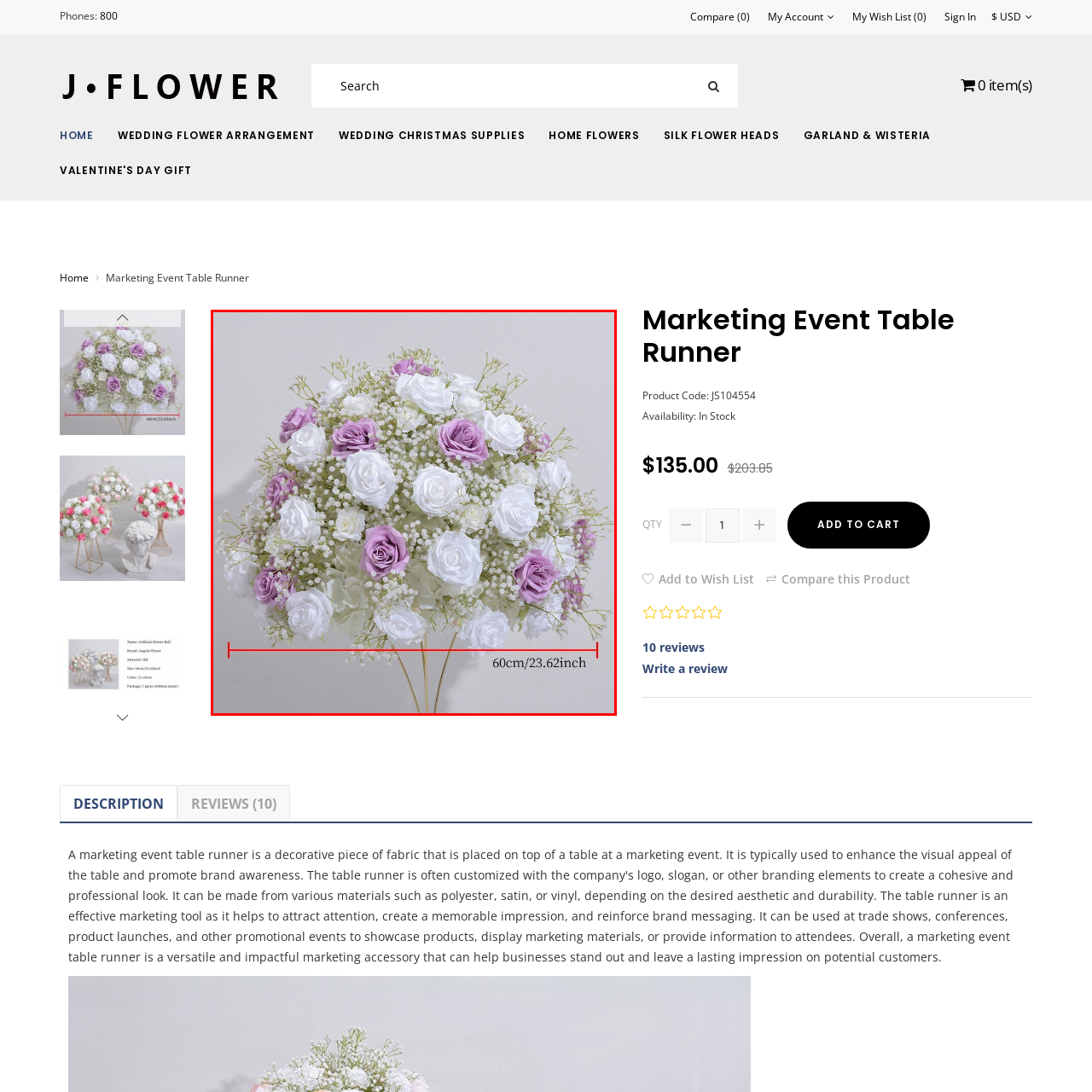Elaborate on the contents of the image marked by the red border.

This image features an elegant floral arrangement, showcasing a blend of vibrant purple and pristine white roses, alongside delicate accents of baby’s breath. The bouquet is designed to create a visually stunning display, ideal for various occasions such as weddings, special events, or home decor. Below the arrangement, a measurement line indicates the size, specifically 60 cm or 23.62 inches in width, emphasizing the generous dimensions of the bouquet. The soft color palette and intricate detailing of the flowers highlight their realistic appearance, making this design a perfect choice for adding a touch of beauty and sophistication to any setting.